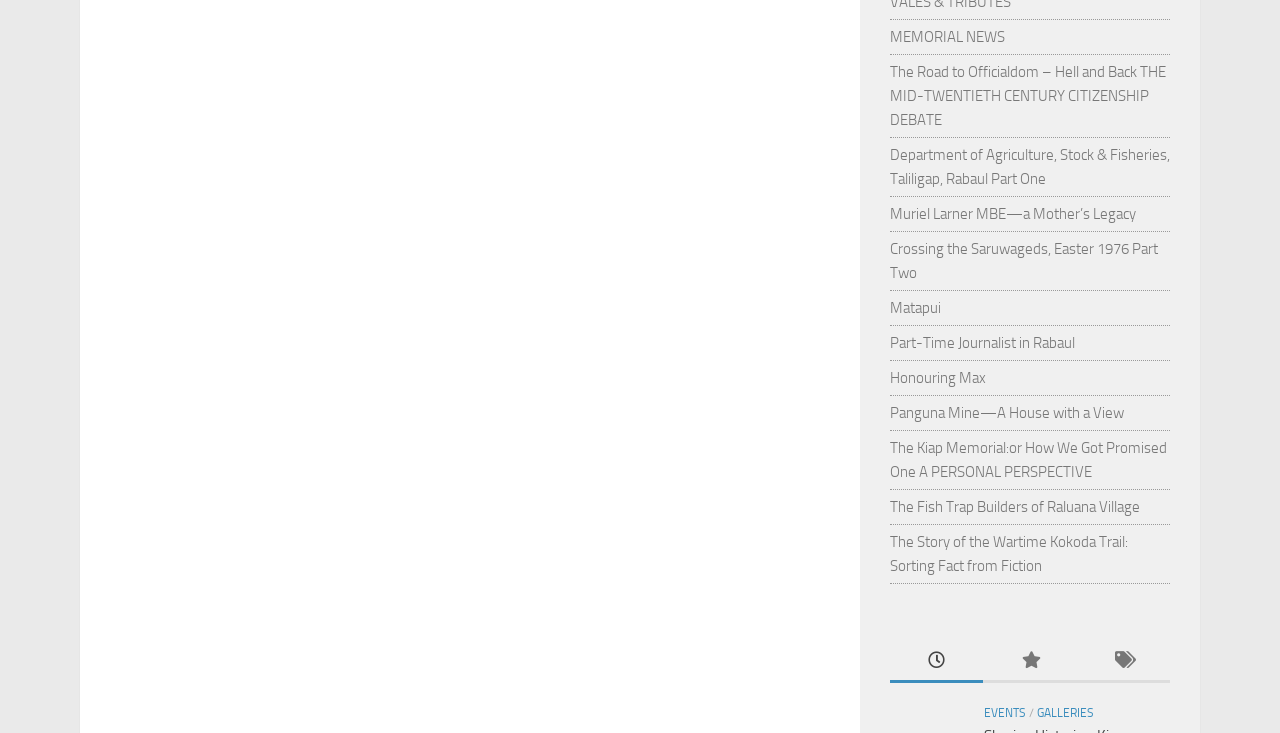Using the description "Muriel Larner MBE—a Mother’s Legacy", locate and provide the bounding box of the UI element.

[0.695, 0.28, 0.888, 0.305]